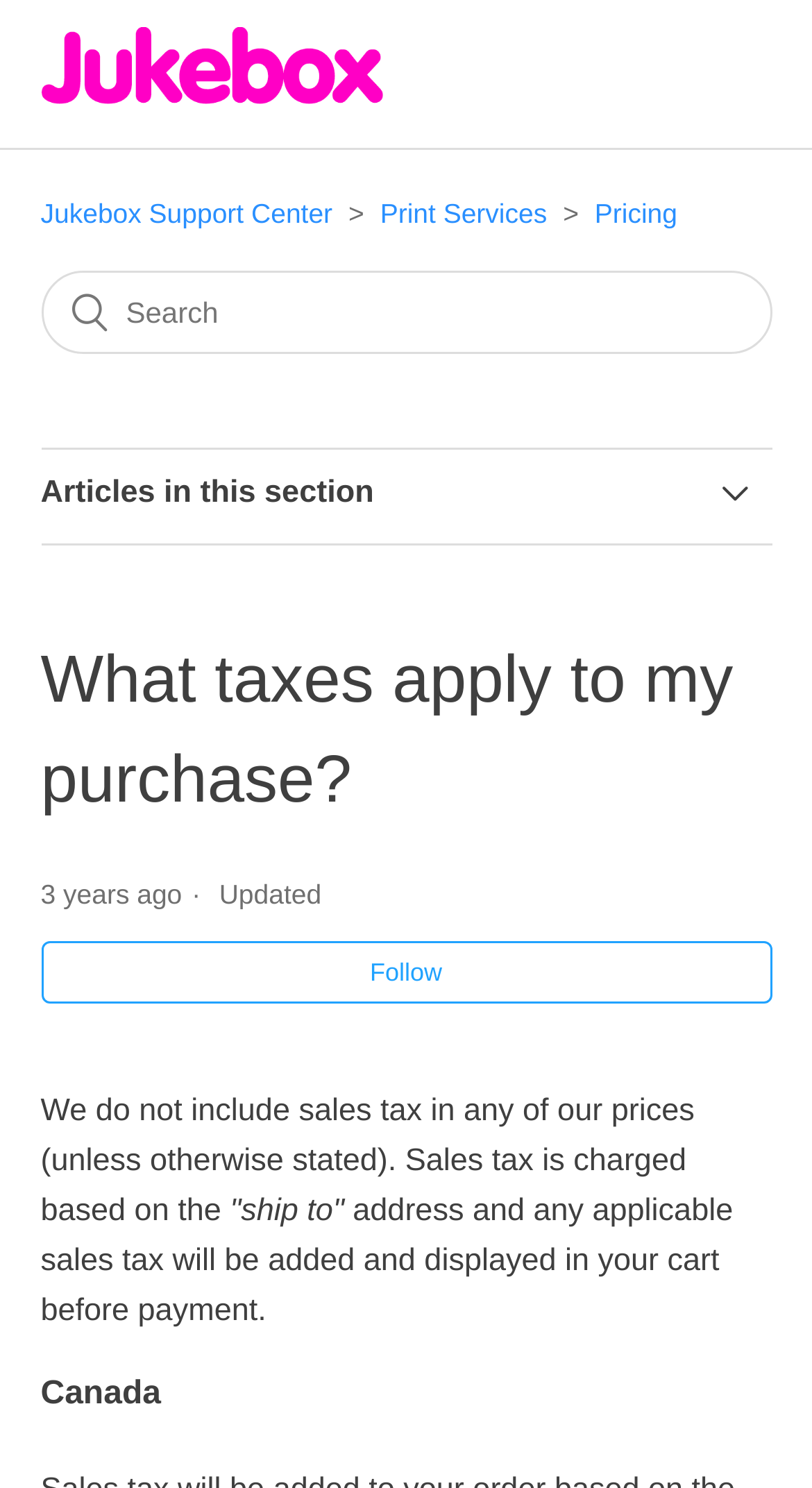Kindly determine the bounding box coordinates for the clickable area to achieve the given instruction: "Follow this article".

[0.05, 0.632, 0.95, 0.674]